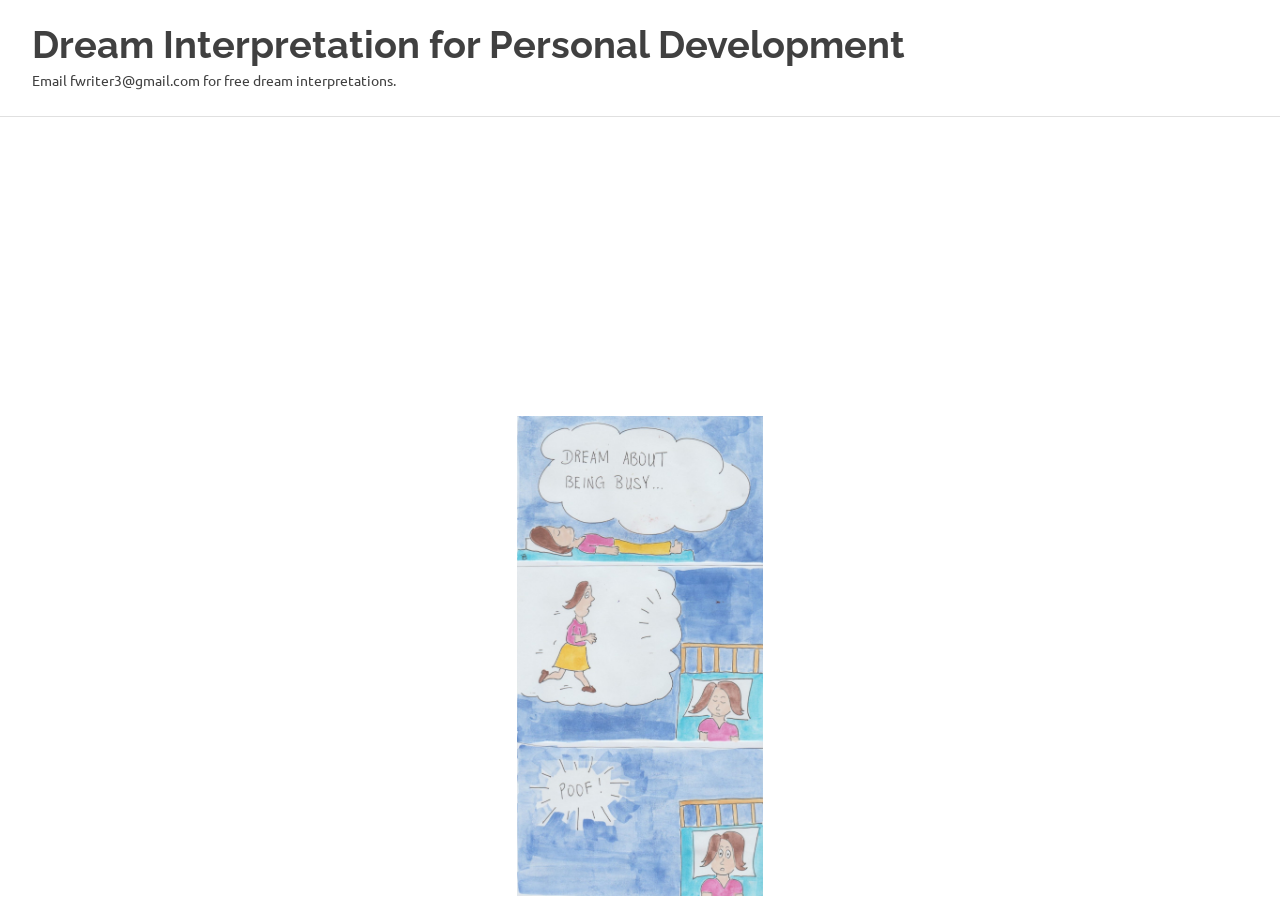Determine the bounding box coordinates for the HTML element mentioned in the following description: "aria-label="Advertisement" name="aswift_1" title="Advertisement"". The coordinates should be a list of four floats ranging from 0 to 1, represented as [left, top, right, bottom].

[0.031, 0.141, 0.969, 0.452]